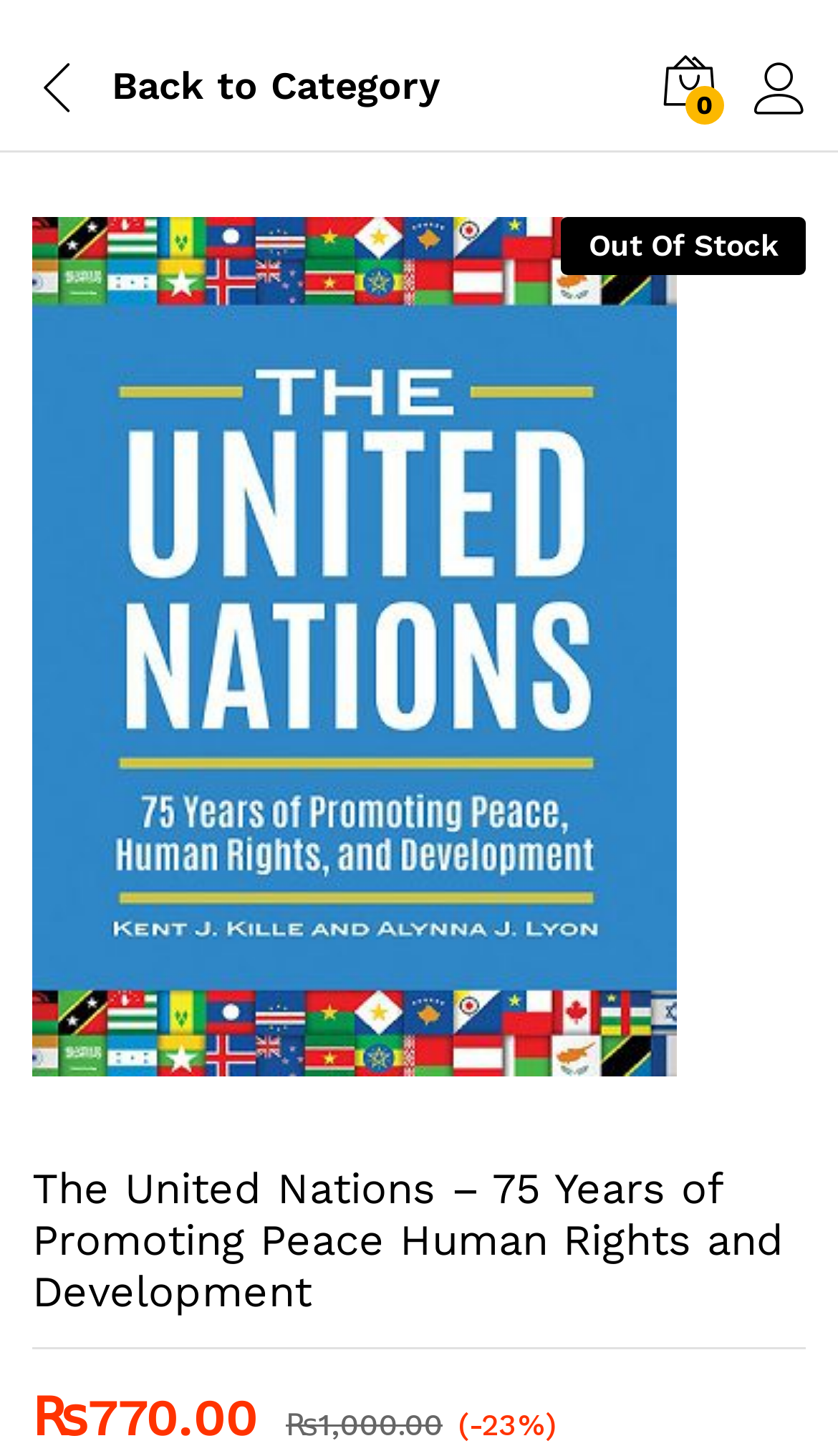Describe every aspect of the webpage in a detailed manner.

The webpage appears to be a product page for a book titled "The United Nations – 75 Years of Promoting Peace Human Rights and Development" on an online bookstore called "Books Bazar". 

At the top left corner, there is a link to go "Back to Category" with a corresponding heading. On the top right corner, there are two icons, possibly for user account or cart management. 

Below the top section, there is a large figure that occupies most of the page, containing an image of the book cover and a link to the book title. 

To the right of the book cover, there is a notice indicating that the book is "Out Of Stock". 

Below the book cover, there is a heading with the book title, followed by pricing information. The original price of the book is ₹1,000.00, but it has been discounted to ₹770.00, which is a 23% discount. 

At the bottom right corner, there is an icon, possibly for adding the book to a wishlist or cart.